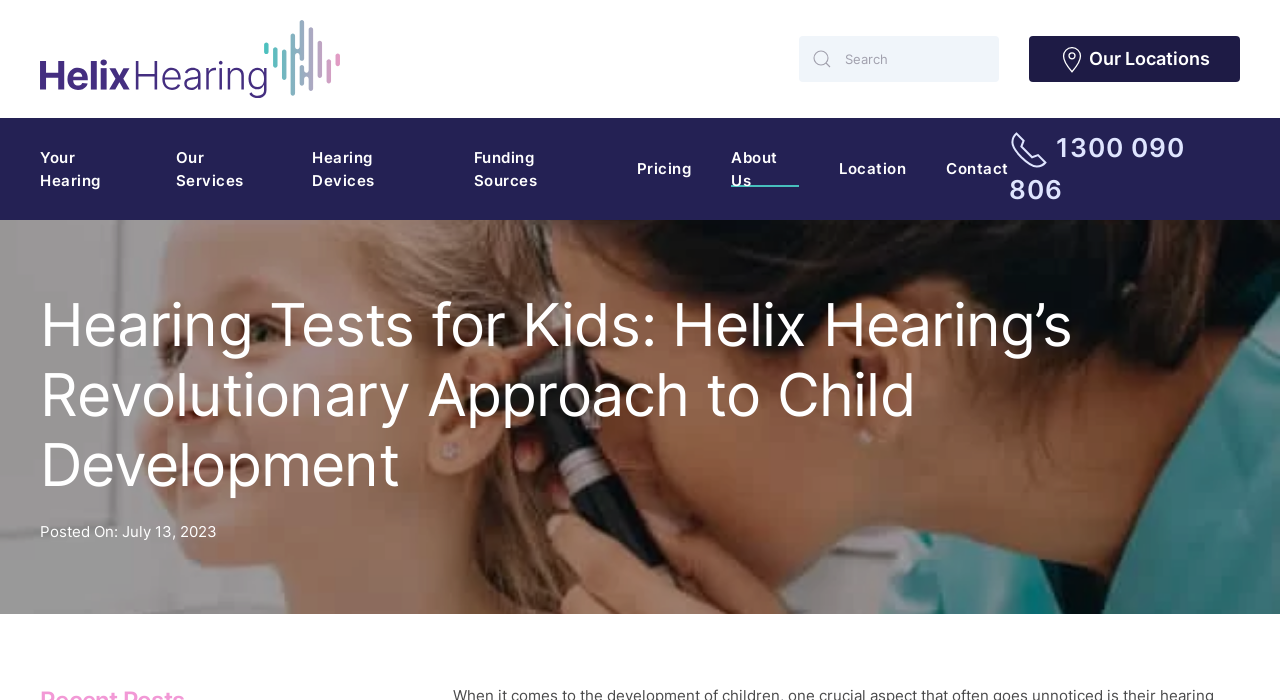Using the provided element description: "Contact", determine the bounding box coordinates of the corresponding UI element in the screenshot.

[0.739, 0.184, 0.788, 0.298]